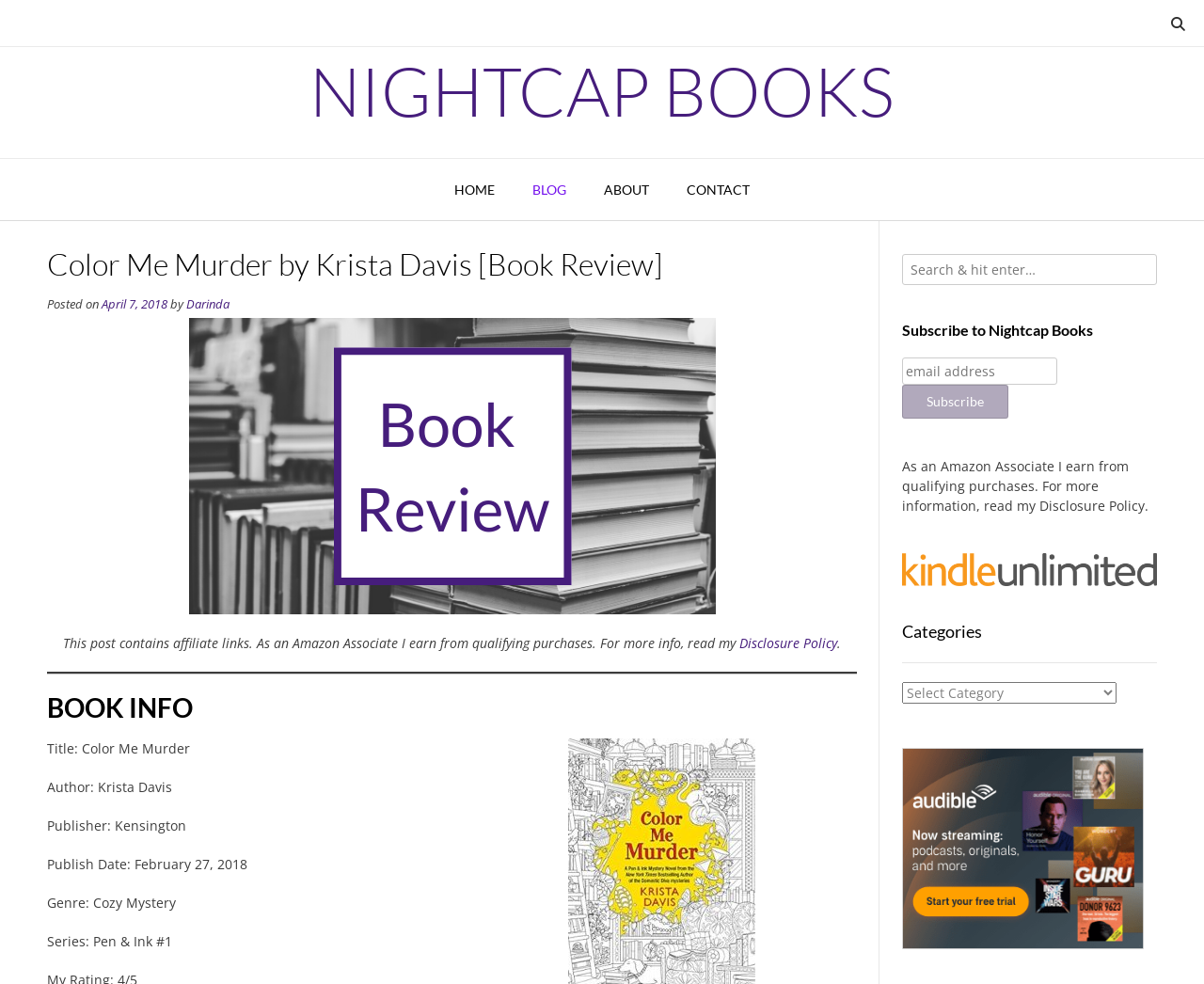Explain the webpage's design and content in an elaborate manner.

This webpage is a book review of "Color Me Murder" by Krista Davis, which is the first book in the Pen & Ink mystery series. At the top of the page, there is a button with a font awesome icon, followed by a heading that reads "NIGHTCAP BOOKS" and a link to the same. Below this, there are four links to different sections of the website: "HOME", "BLOG", "ABOUT", and "CONTACT".

The main content of the page is divided into two sections. On the left, there is a header section that includes a heading with the title of the book review, "Color Me Murder by Krista Davis [Book Review]", followed by the posting date, "April 7, 2018", and the author's name, "Darinda". Below this, there is an image of the book cover.

On the right side of the page, there is a search bar and a heading that reads "Subscribe to Nightcap Books". Below this, there is a textbox to enter an email address and a "Subscribe" button. There is also a disclosure statement about affiliate links and a link to the "Disclosure Policy".

Further down the page, there is a section with book information, including the title, author, publisher, publication date, genre, and series. Below this, there is a section with categories, which includes a combobox to select a category and a figure with a link.

At the bottom of the page, there is a figure with a link, which appears to be a social media or sharing icon.